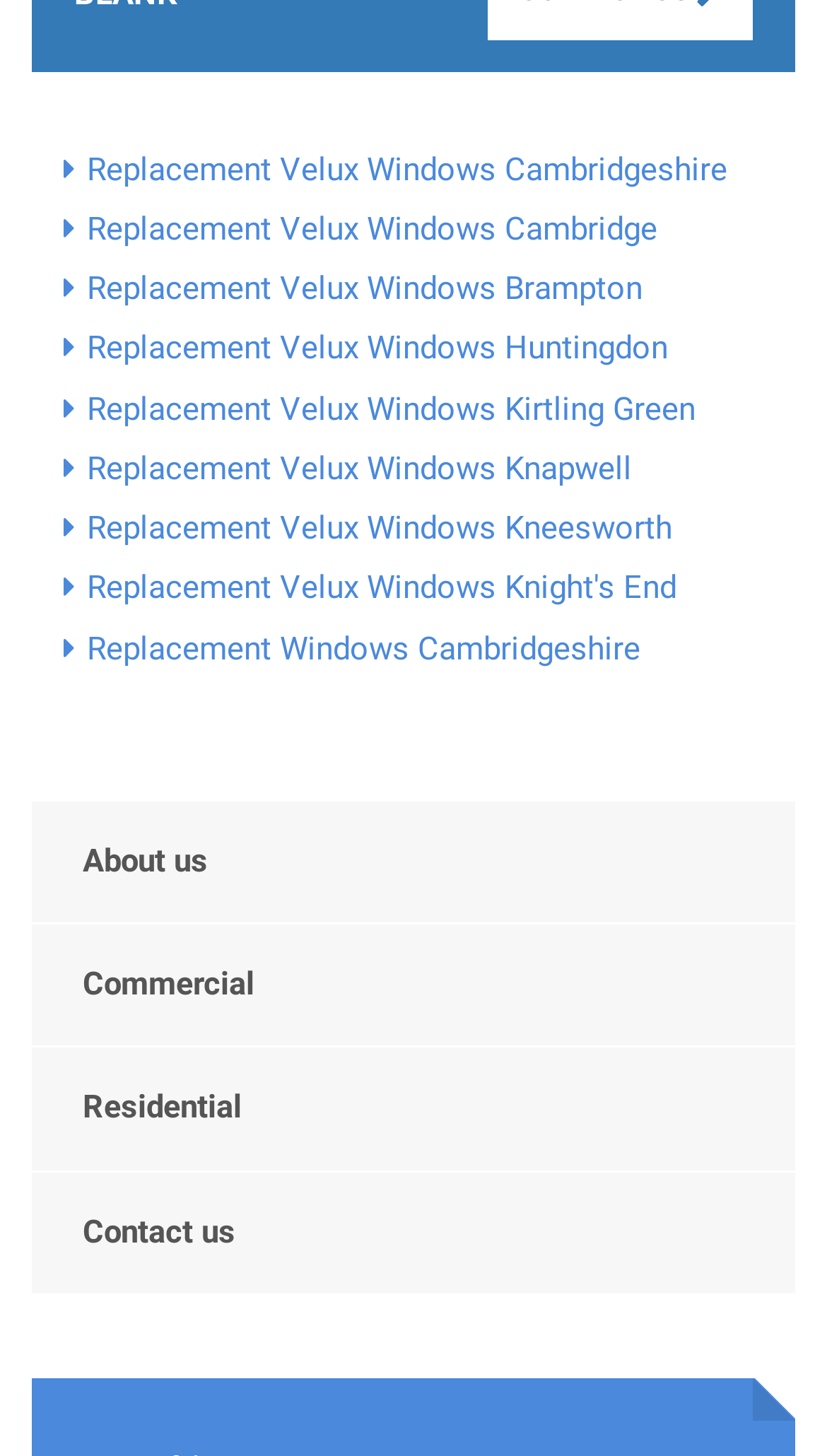What is the second link from the bottom in the right column?
Use the image to answer the question with a single word or phrase.

Residential